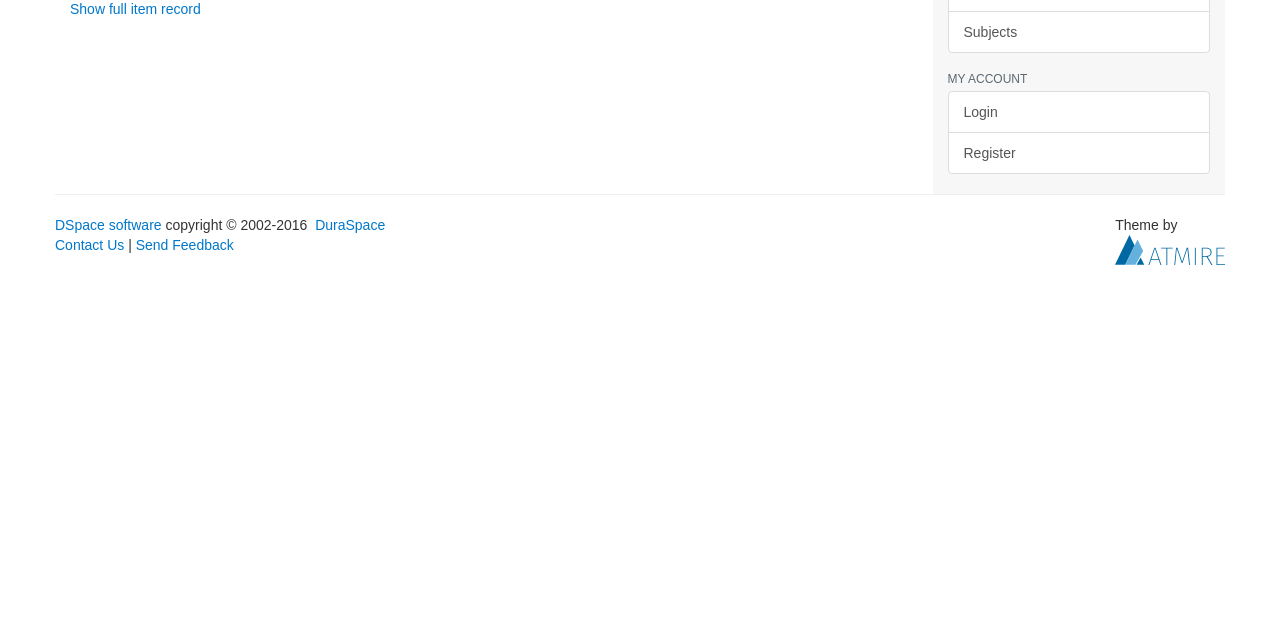Provide the bounding box for the UI element matching this description: "Login".

[0.74, 0.143, 0.945, 0.208]